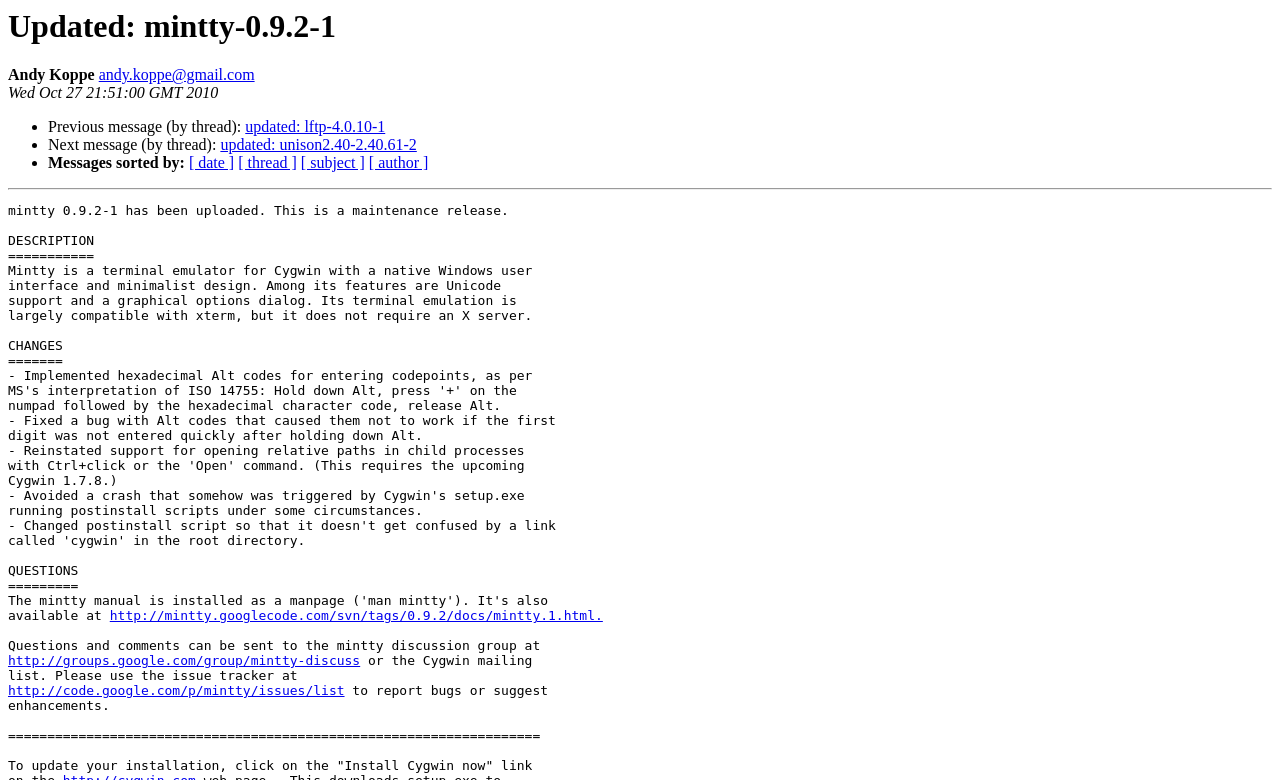Determine the bounding box coordinates of the element that should be clicked to execute the following command: "Sort messages by date".

[0.148, 0.198, 0.183, 0.22]